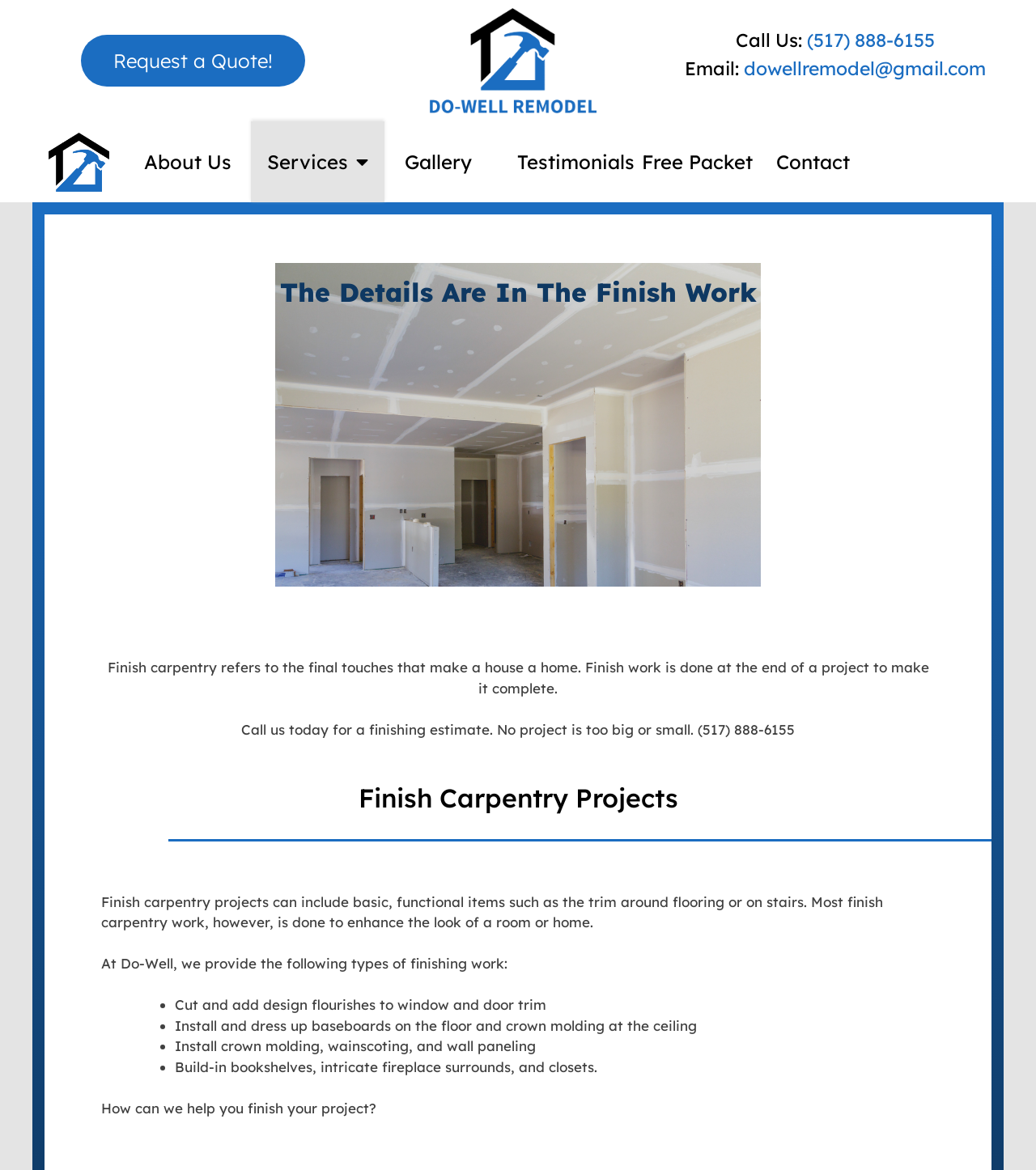Determine the bounding box coordinates of the UI element described below. Use the format (top-left x, top-left y, bottom-right x, bottom-right y) with floating point numbers between 0 and 1: dowellremodel@gmail.com

[0.718, 0.048, 0.952, 0.068]